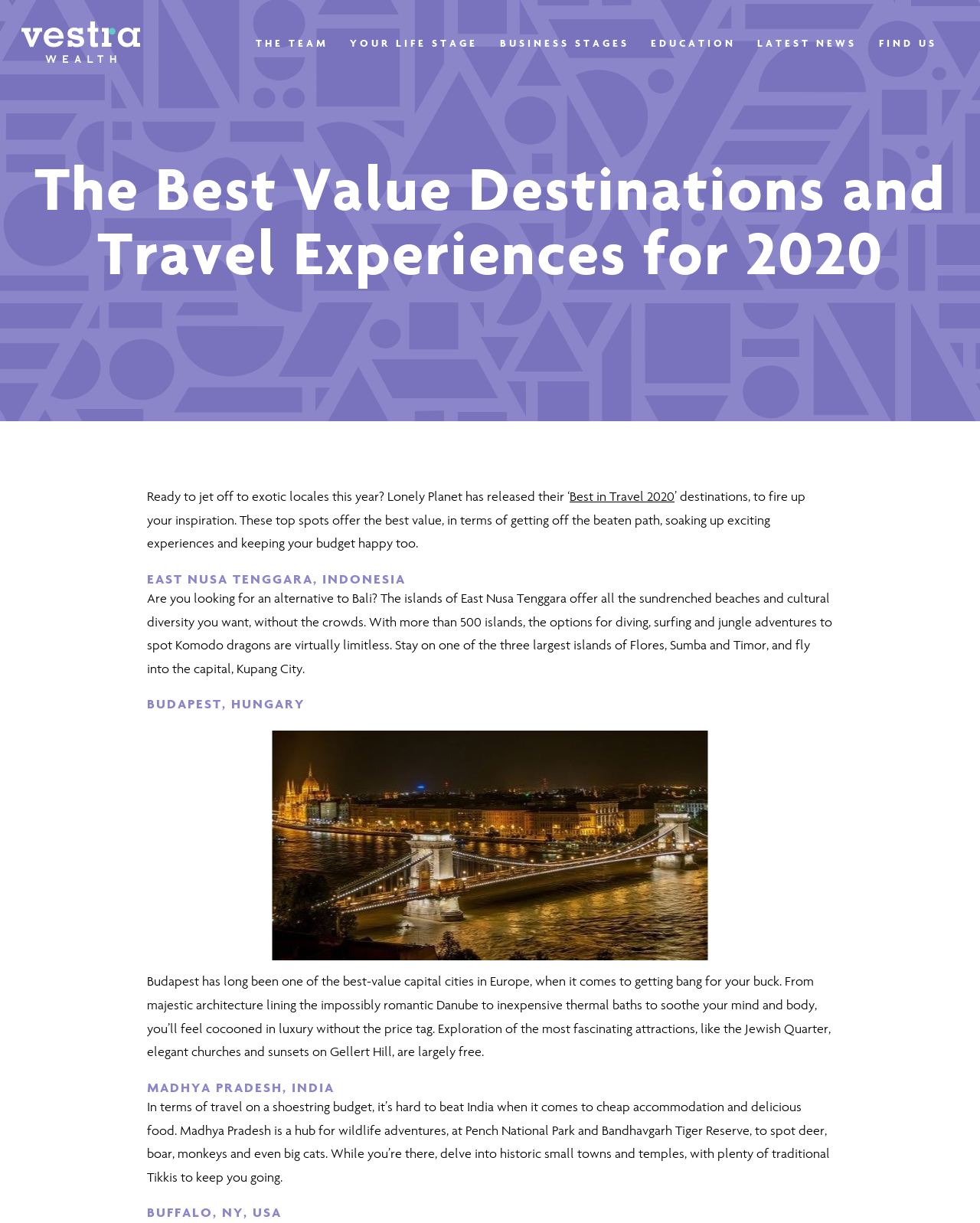Please locate and generate the primary heading on this webpage.

The Best Value Destinations and Travel Experiences for 2020